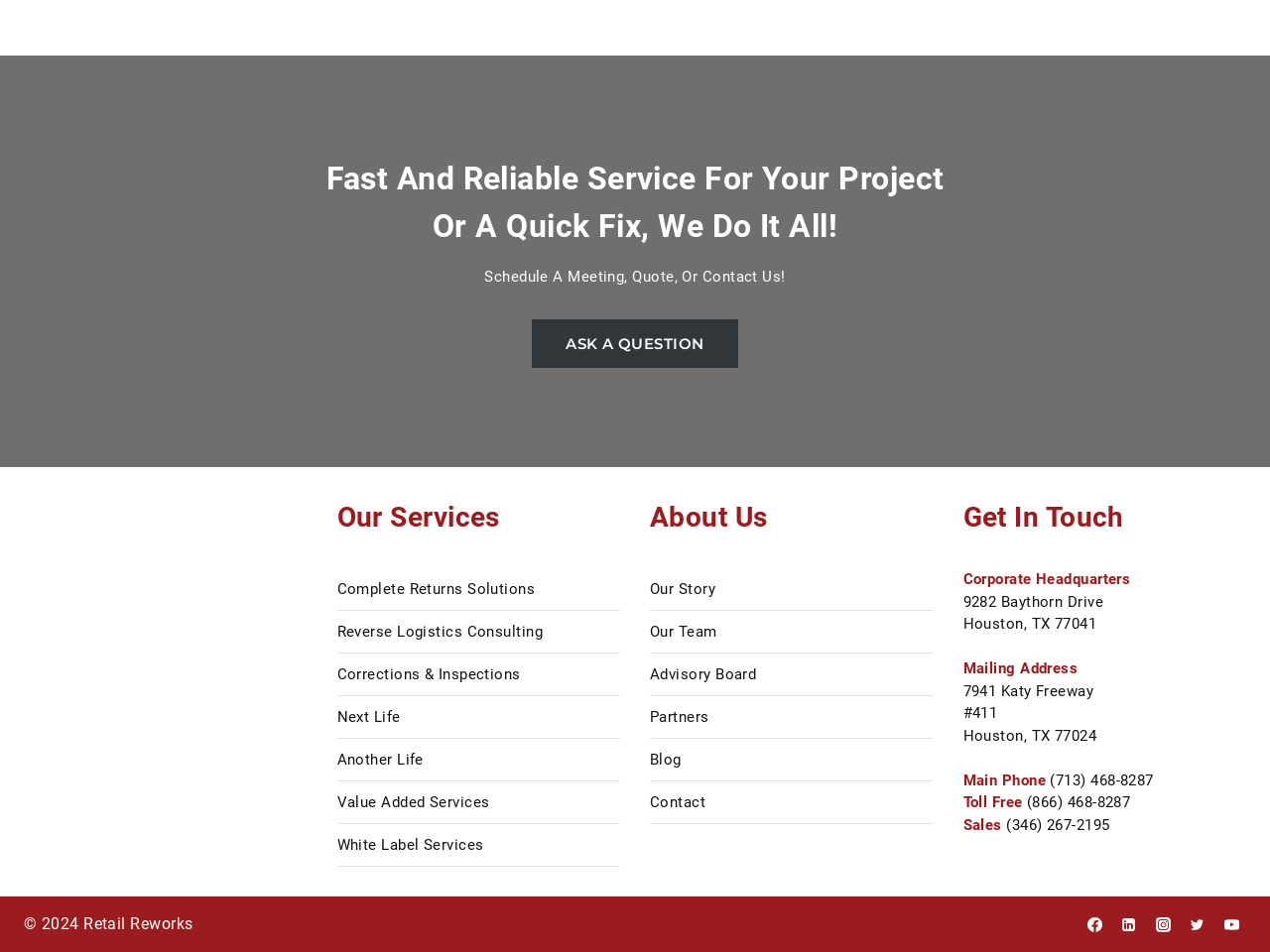Given the element description Contact, identify the bounding box coordinates for the UI element on the webpage screenshot. The format should be (top-left x, top-left y, bottom-right x, bottom-right y), with values between 0 and 1.

[0.512, 0.821, 0.735, 0.866]